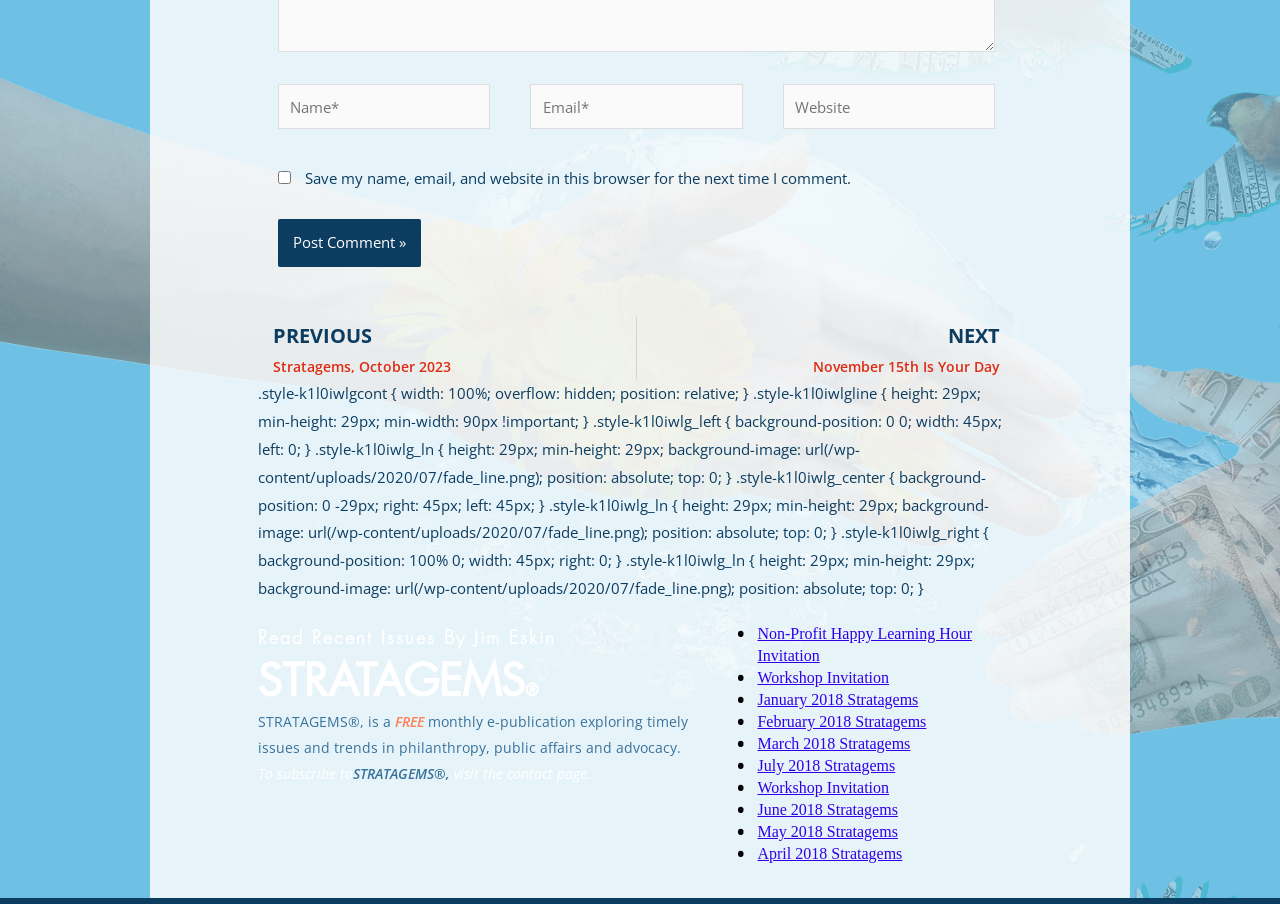Provide your answer in one word or a succinct phrase for the question: 
What is the purpose of the checkboxes on this webpage?

Save comment information